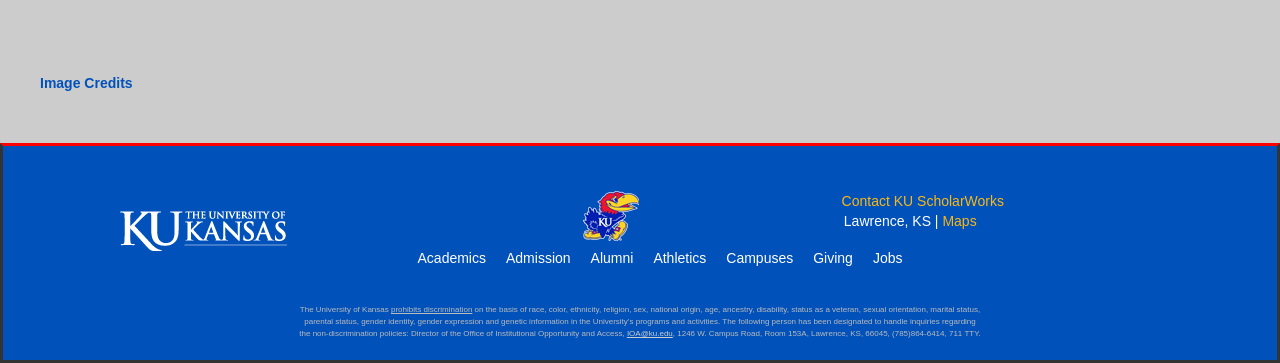Determine the bounding box coordinates for the area that should be clicked to carry out the following instruction: "Call KU Libraries".

[0.061, 0.153, 0.129, 0.197]